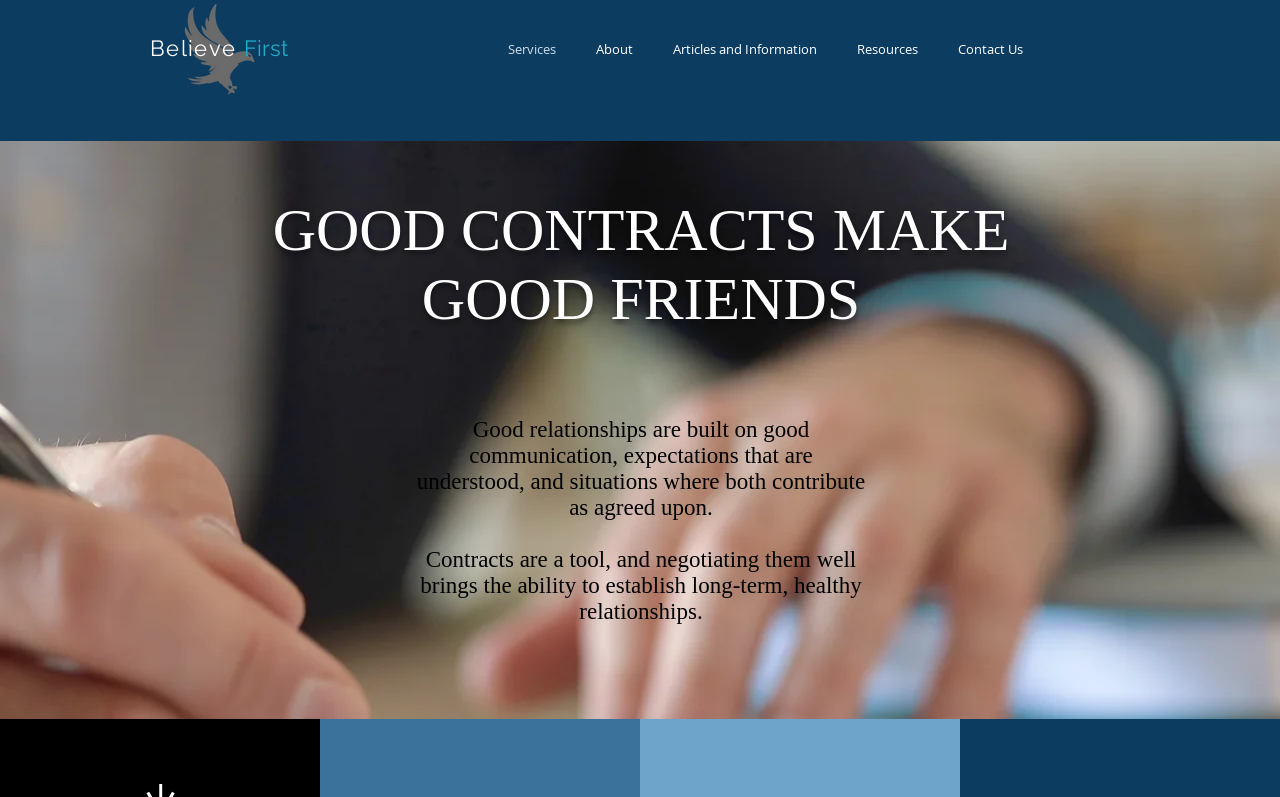Using the information shown in the image, answer the question with as much detail as possible: What is the main topic of the webpage?

The main topic of the webpage is contracts, which is evident from the heading 'GOOD CONTRACTS MAKE GOOD FRIENDS' and the text that follows, discussing the importance of contracts in building good relationships.